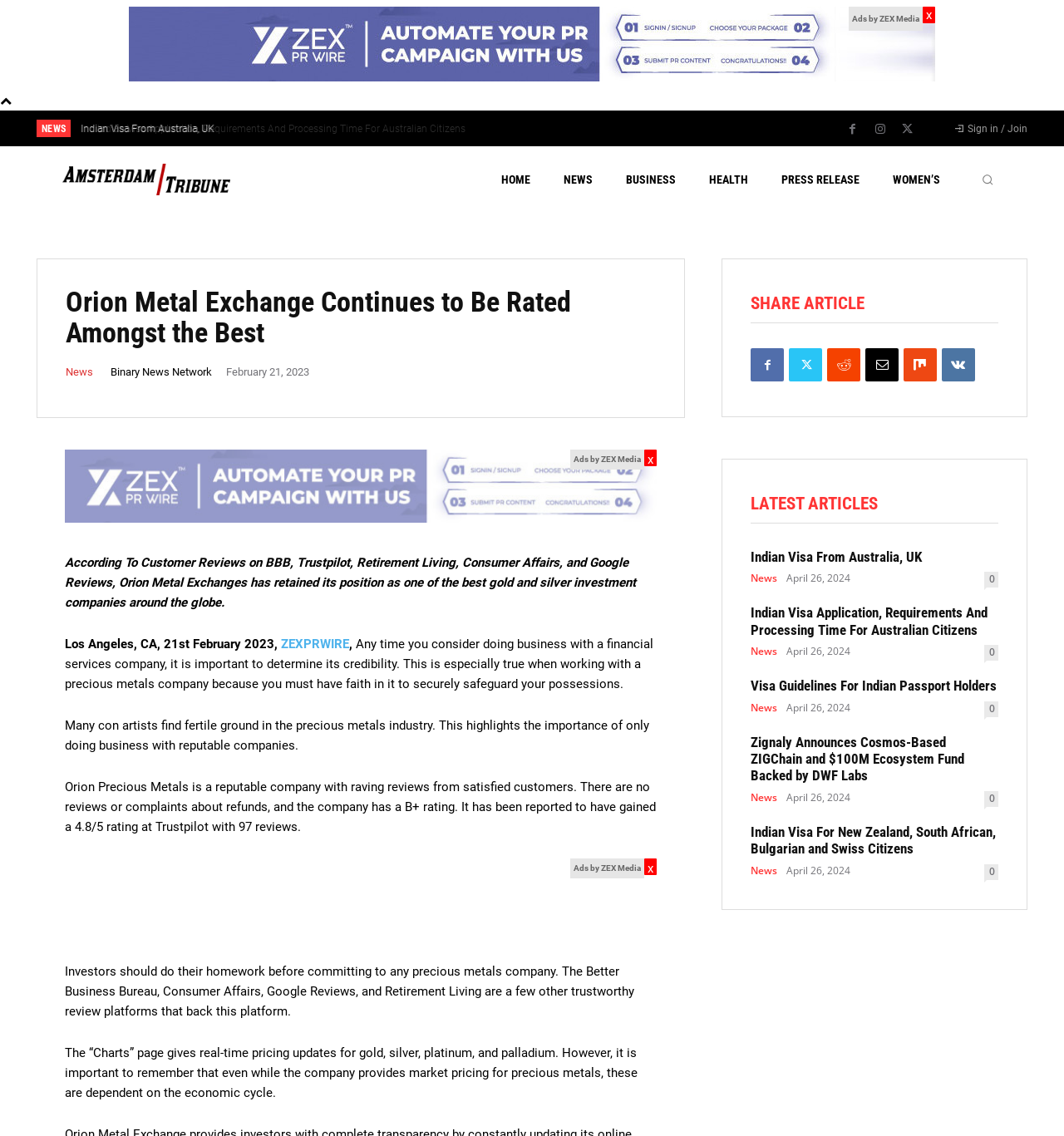Please identify the coordinates of the bounding box that should be clicked to fulfill this instruction: "Search for something".

[0.915, 0.146, 0.941, 0.17]